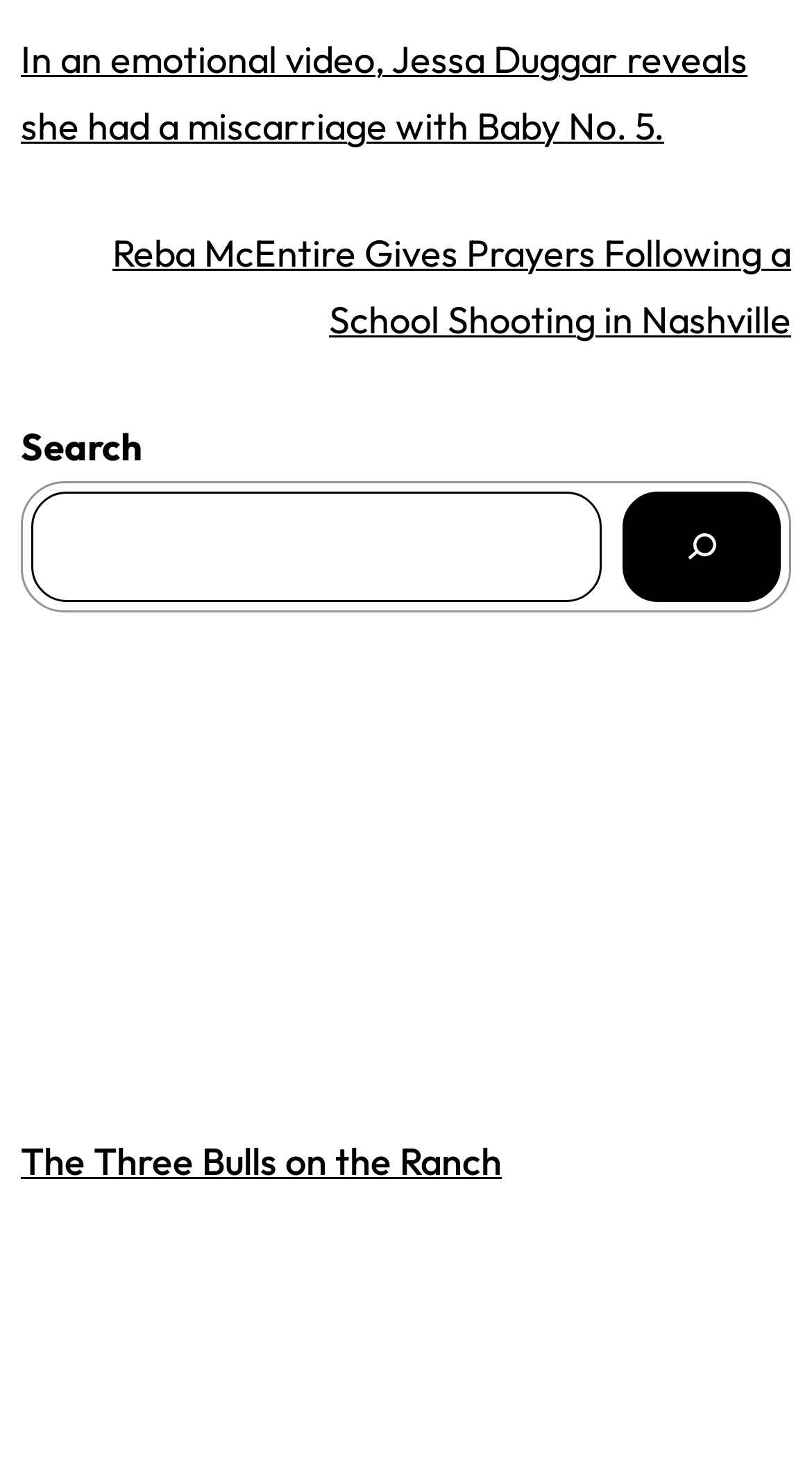What is the purpose of the search box?
Using the image, provide a detailed and thorough answer to the question.

The search box is located at the top of the webpage with a label 'Search' and a search button, which suggests that its purpose is to allow users to search the website for specific content.